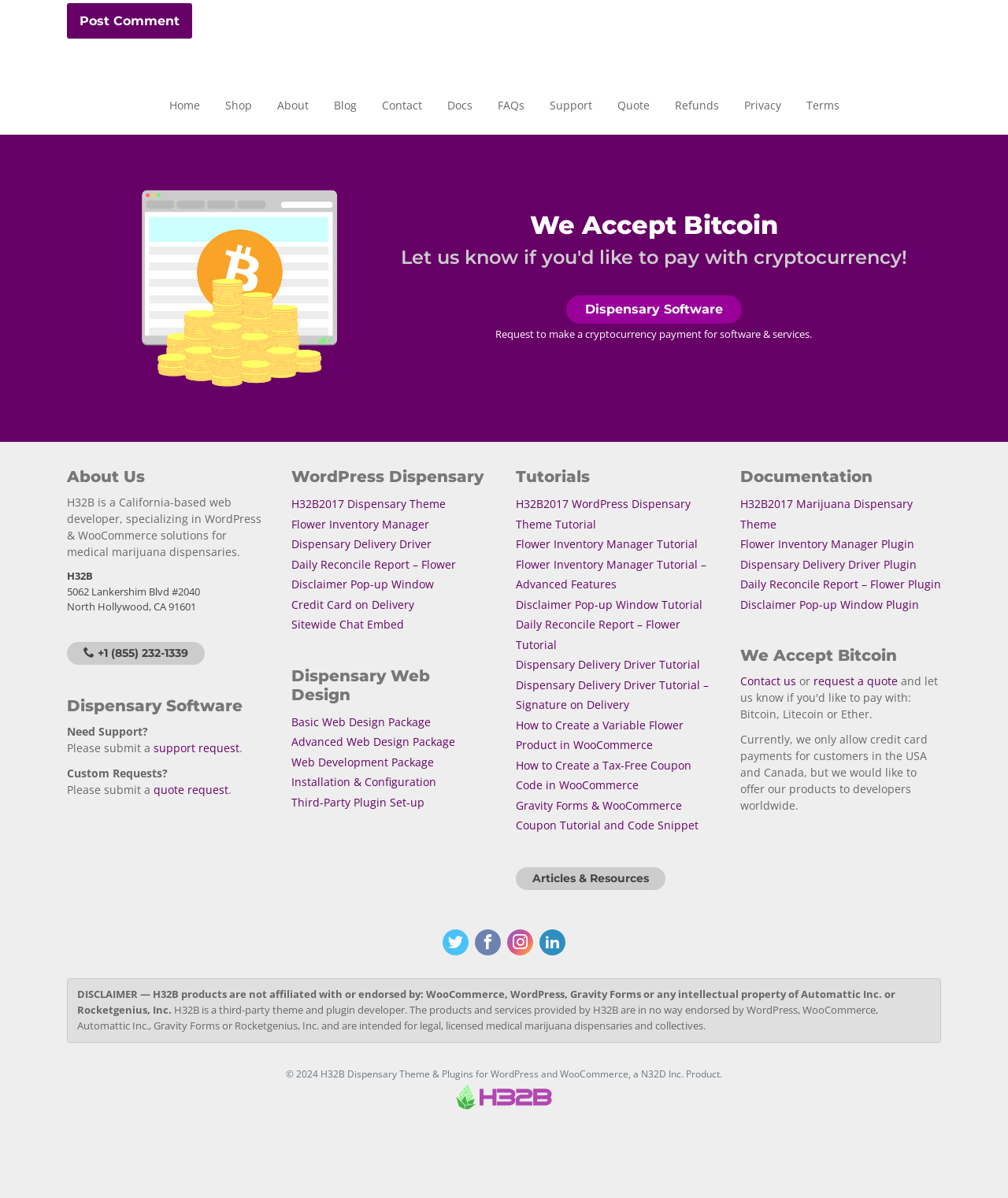Provide the bounding box coordinates, formatted as (top-left x, top-left y, bottom-right x, bottom-right y), with all values being floating point numbers between 0 and 1. Identify the bounding box of the UI element that matches the description: Flower Inventory Manager

[0.289, 0.431, 0.426, 0.444]